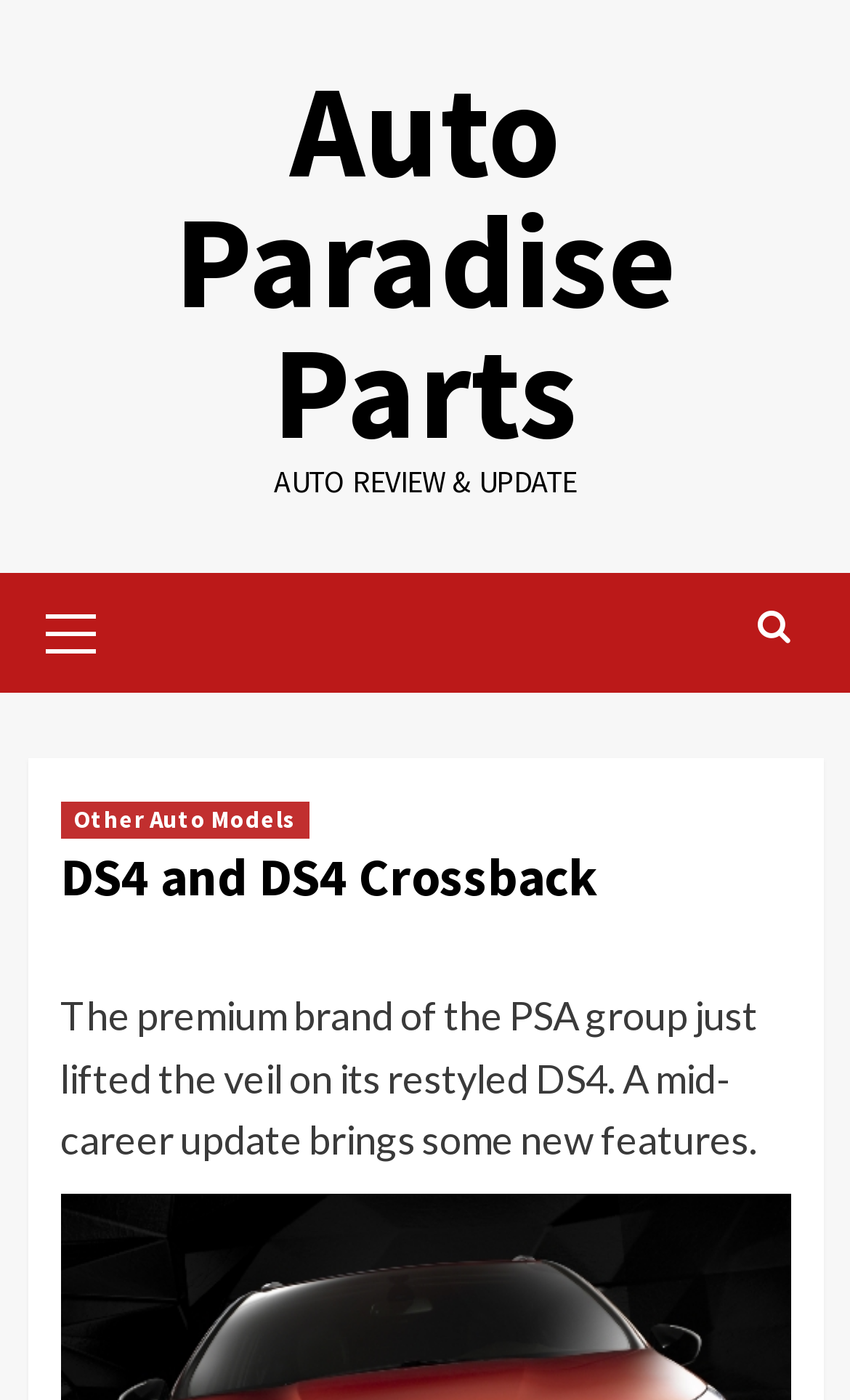Look at the image and answer the question in detail:
What is the update about the DS4?

The question can be answered by reading the text on the webpage, which states 'A mid-career update brings some new features.' This indicates that the update about the DS4 is a mid-career restyling.